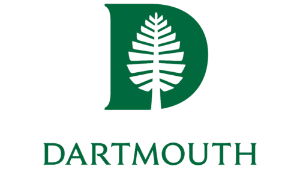Please answer the following question using a single word or phrase: 
In what year was Dartmouth College established?

1769